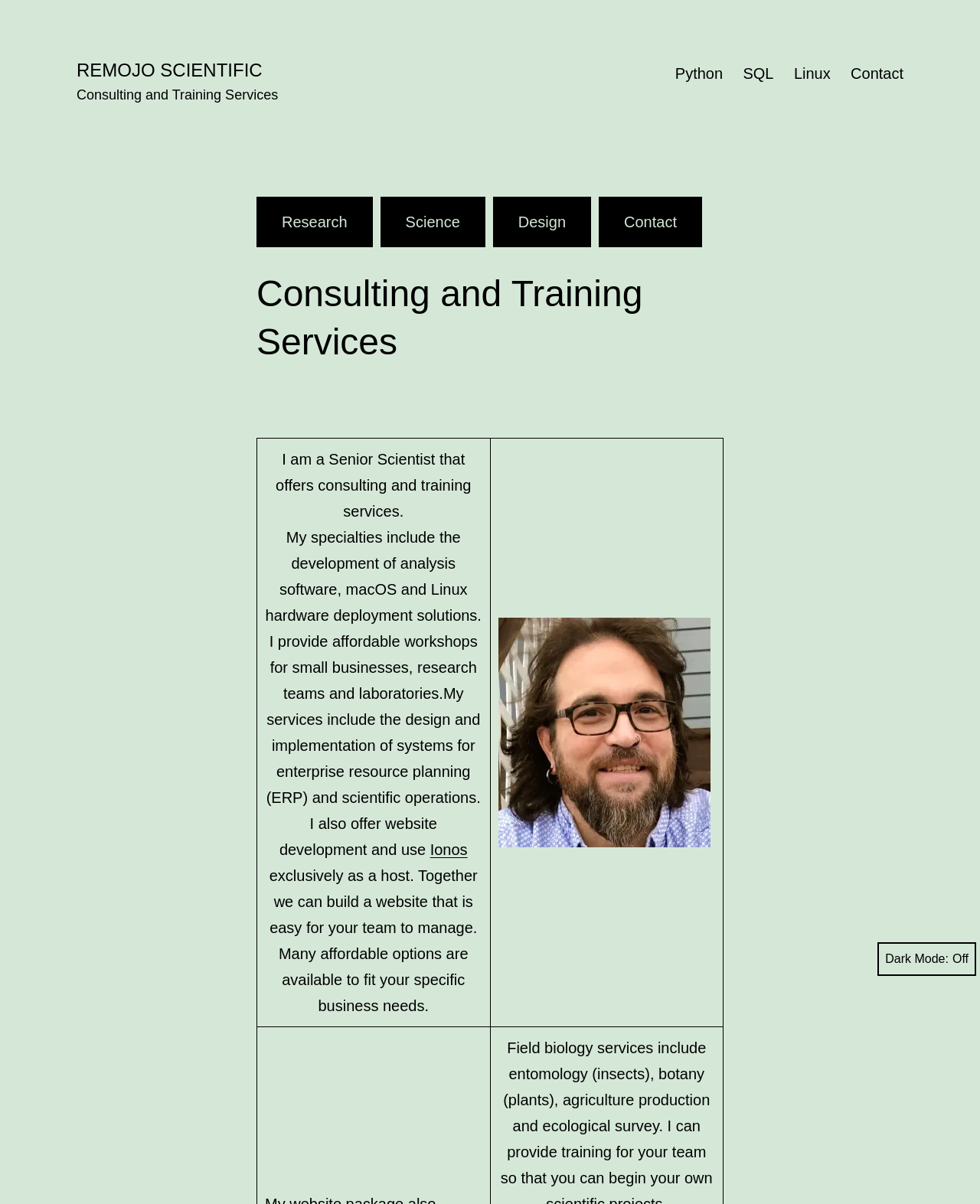Please identify the bounding box coordinates of the element's region that I should click in order to complete the following instruction: "Click on Python link". The bounding box coordinates consist of four float numbers between 0 and 1, i.e., [left, top, right, bottom].

[0.679, 0.046, 0.748, 0.077]